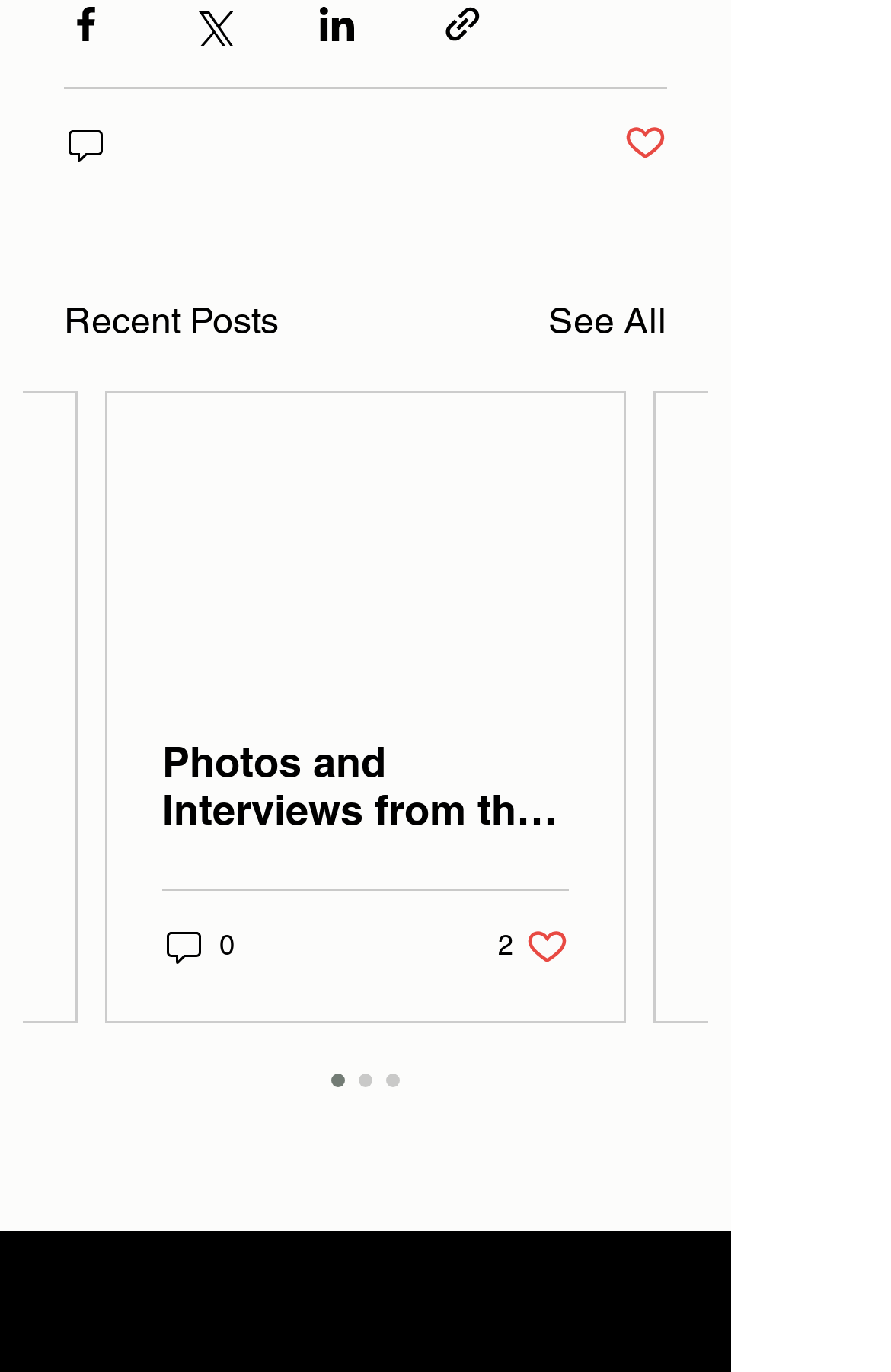Please locate the bounding box coordinates of the element that needs to be clicked to achieve the following instruction: "Share via Facebook". The coordinates should be four float numbers between 0 and 1, i.e., [left, top, right, bottom].

[0.072, 0.002, 0.121, 0.034]